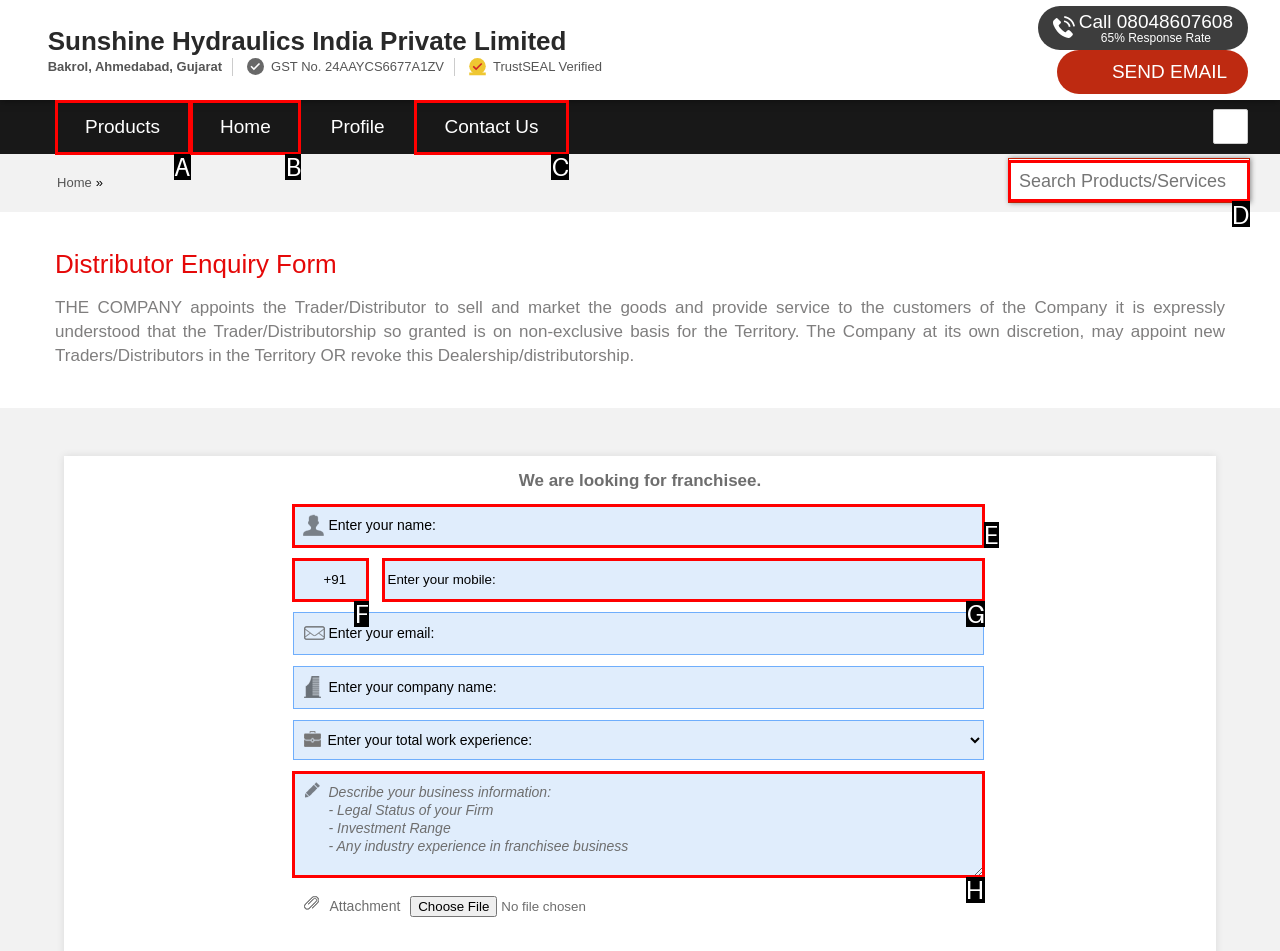To achieve the task: Search for products or services, indicate the letter of the correct choice from the provided options.

D